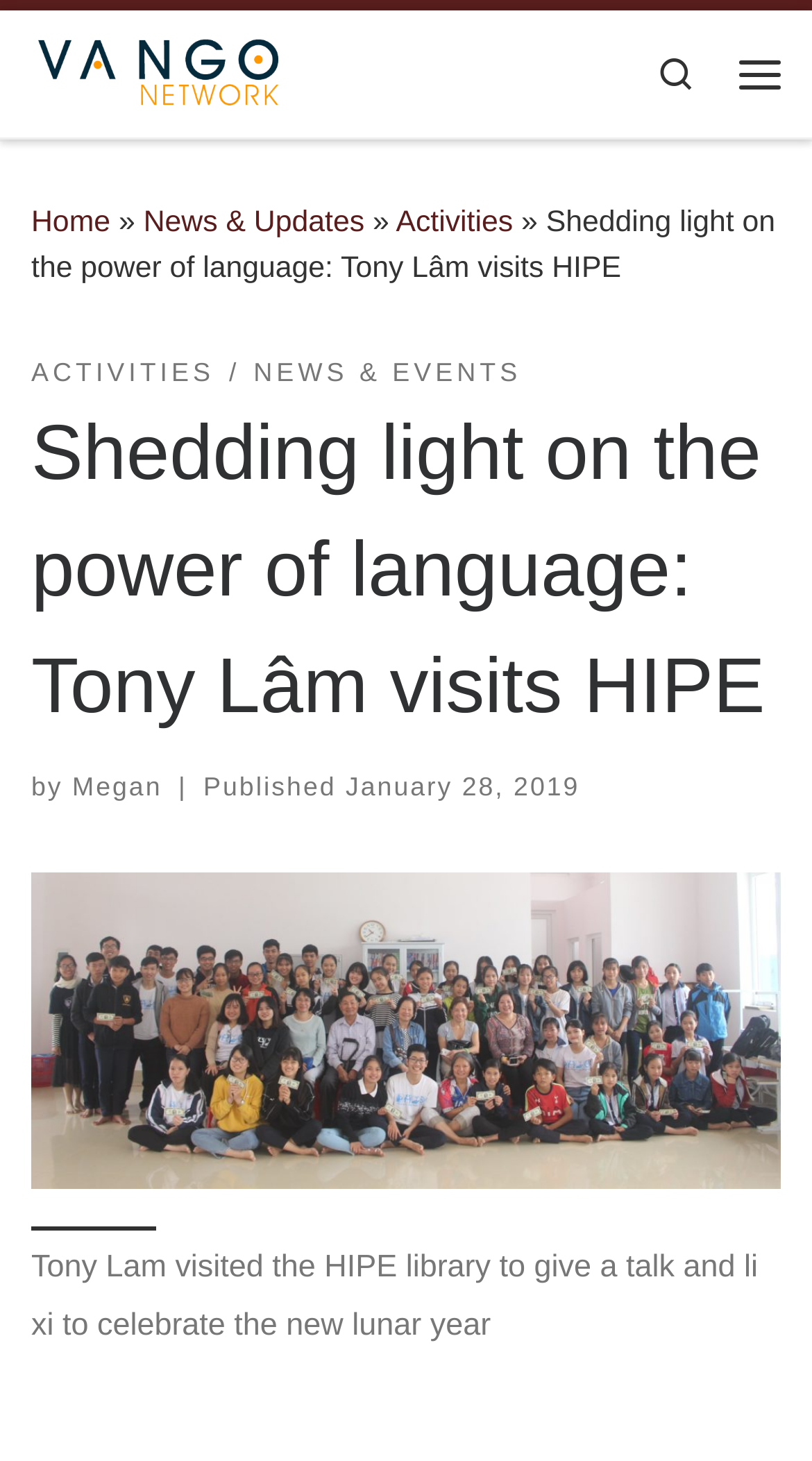Identify the title of the webpage and provide its text content.

Shedding light on the power of language: Tony Lâm visits HIPE